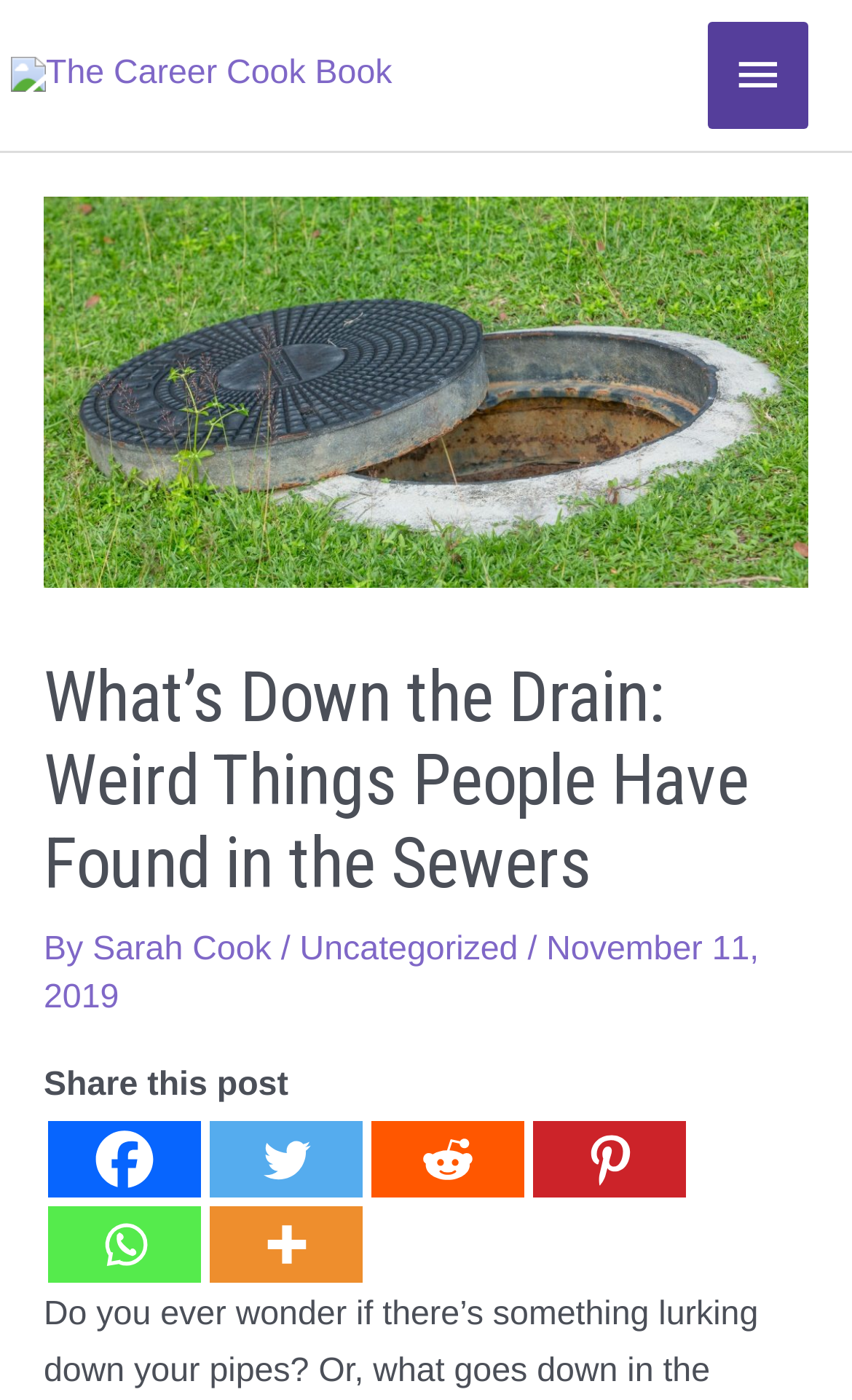Provide a one-word or one-phrase answer to the question:
How many social media platforms are available for sharing the post?

6